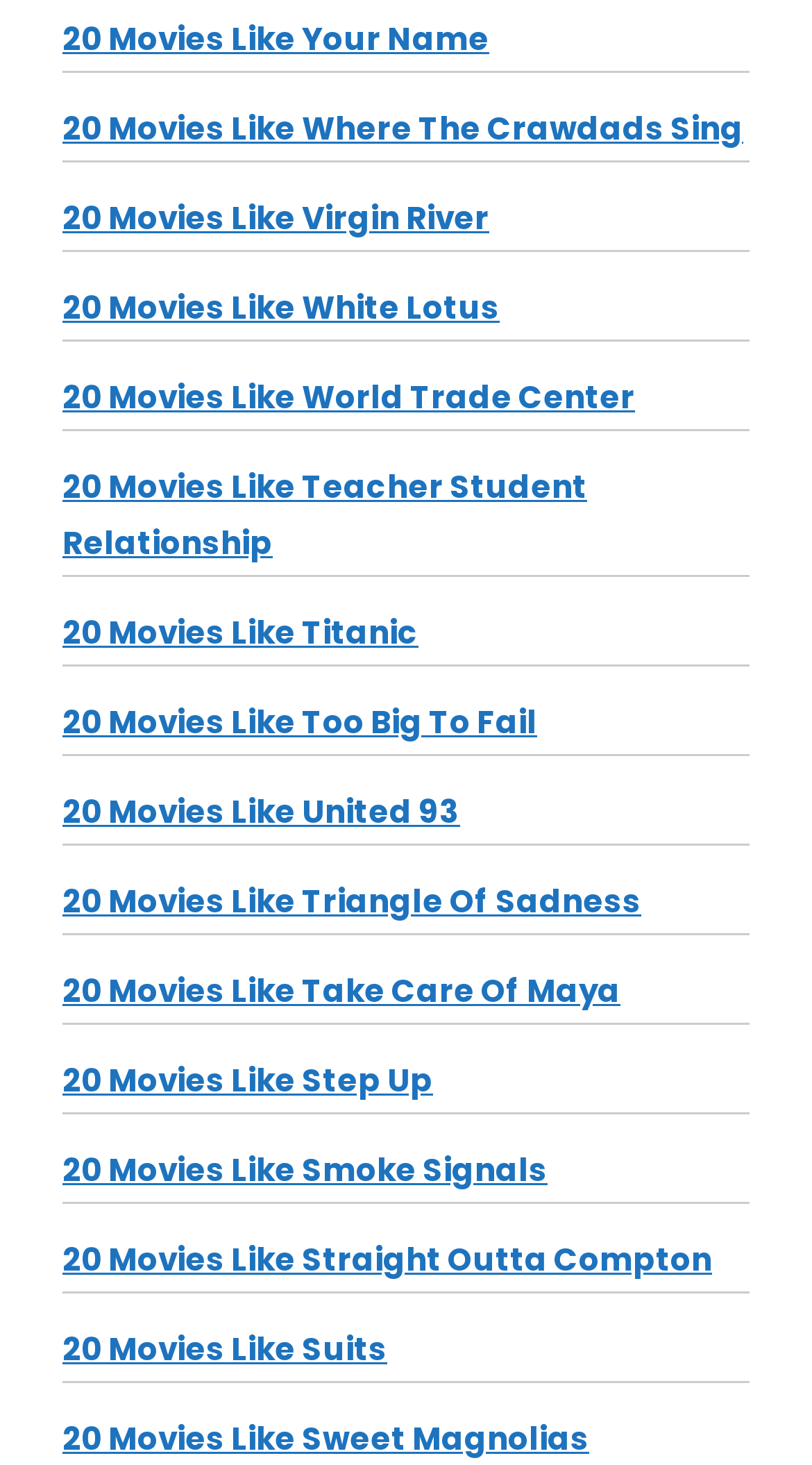Determine the bounding box coordinates for the HTML element mentioned in the following description: "20 Movies Like Suits". The coordinates should be a list of four floats ranging from 0 to 1, represented as [left, top, right, bottom].

[0.077, 0.906, 0.477, 0.936]